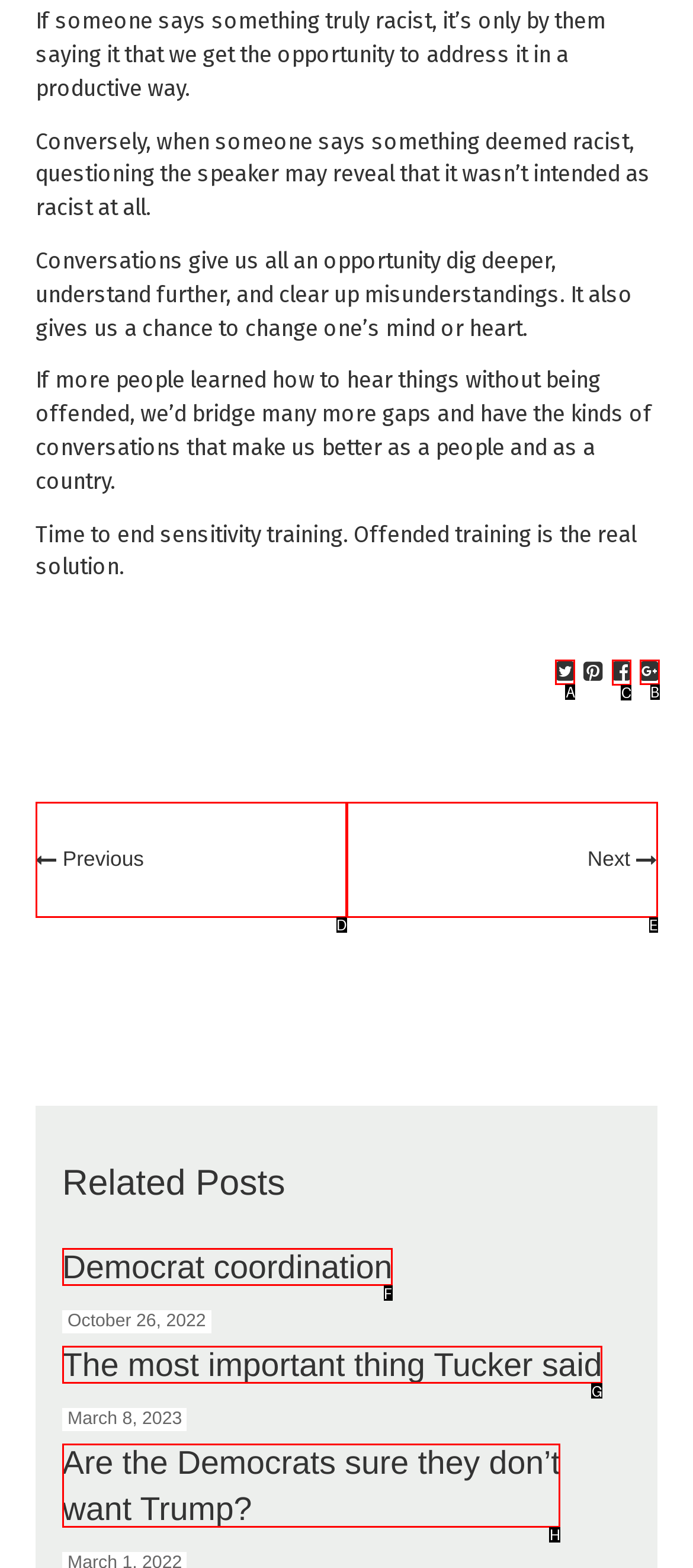Out of the given choices, which letter corresponds to the UI element required to Share on Facebook? Answer with the letter.

C